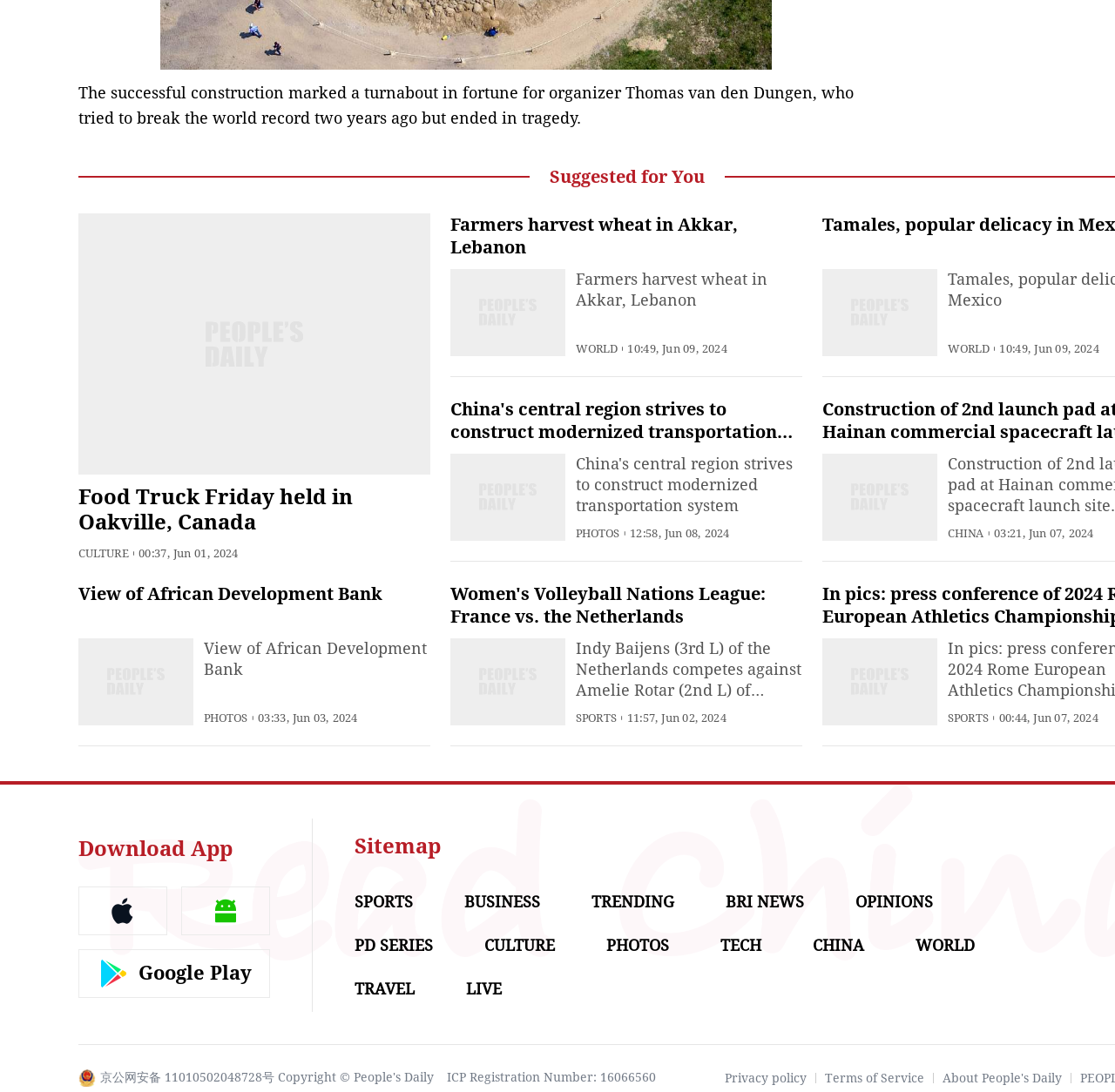What is the category of the news 'Farmers harvest wheat in Akkar, Lebanon'?
Using the information from the image, give a concise answer in one word or a short phrase.

WORLD